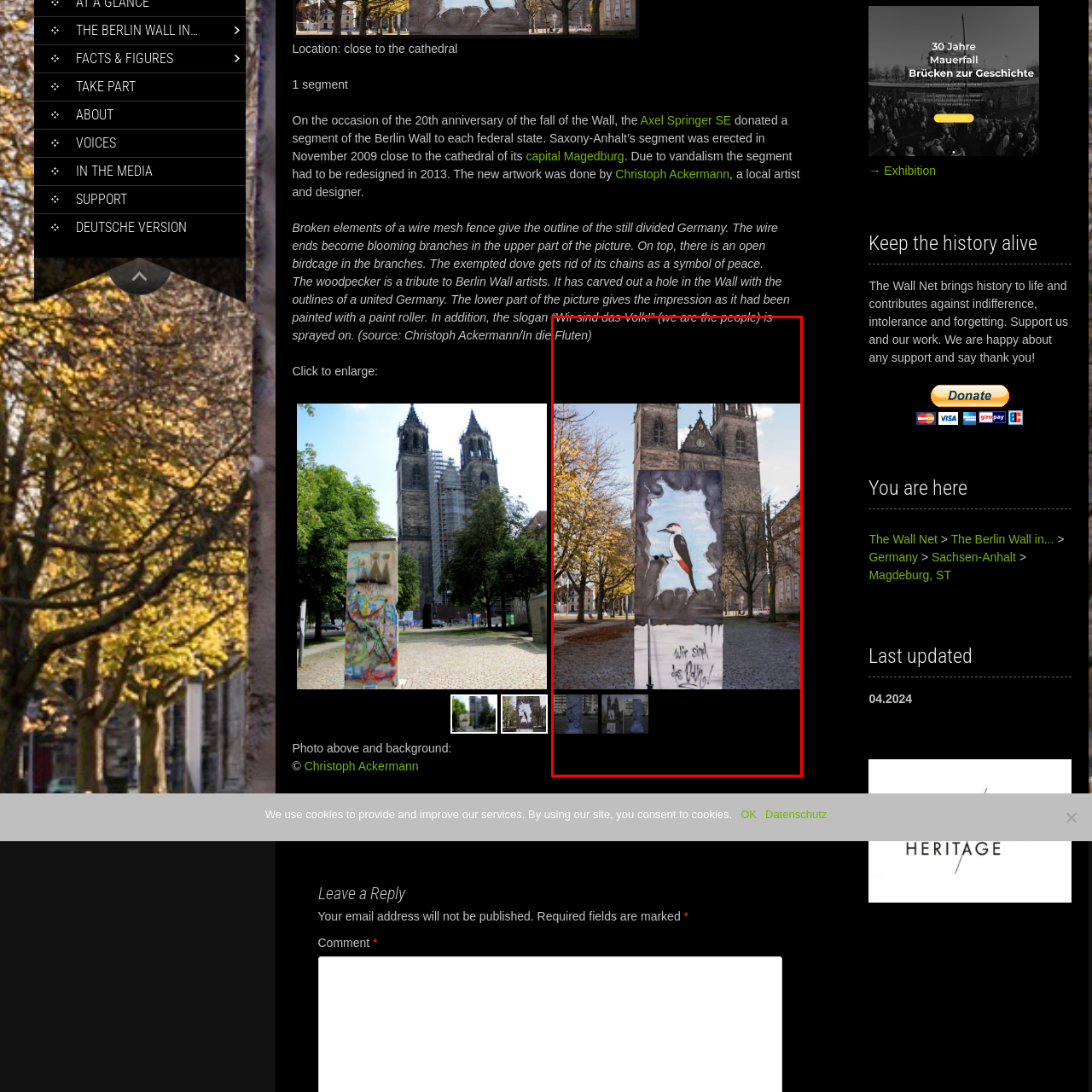Compose a thorough description of the image encased in the red perimeter.

This captivating image showcases a segment of the Berlin Wall, prominently displayed in Magdeburg, Germany, near the cathedral. The artwork features a striking depiction of a woodpecker, symbolizing the creative spirit of Berlin Wall artists, alongside the powerful slogan "Wir sind das Volk!" (we are the people), which resonates deeply with the themes of unity and freedom. The background reveals the historic cathedral, providing a stark contrast to the vibrant mural, surrounded by autumnal trees that enhance the ambience of reflection. This piece serves as both a memorial and an artistic statement, inviting viewers to connect with the history and emotions tied to the Berlin Wall and its legacy.